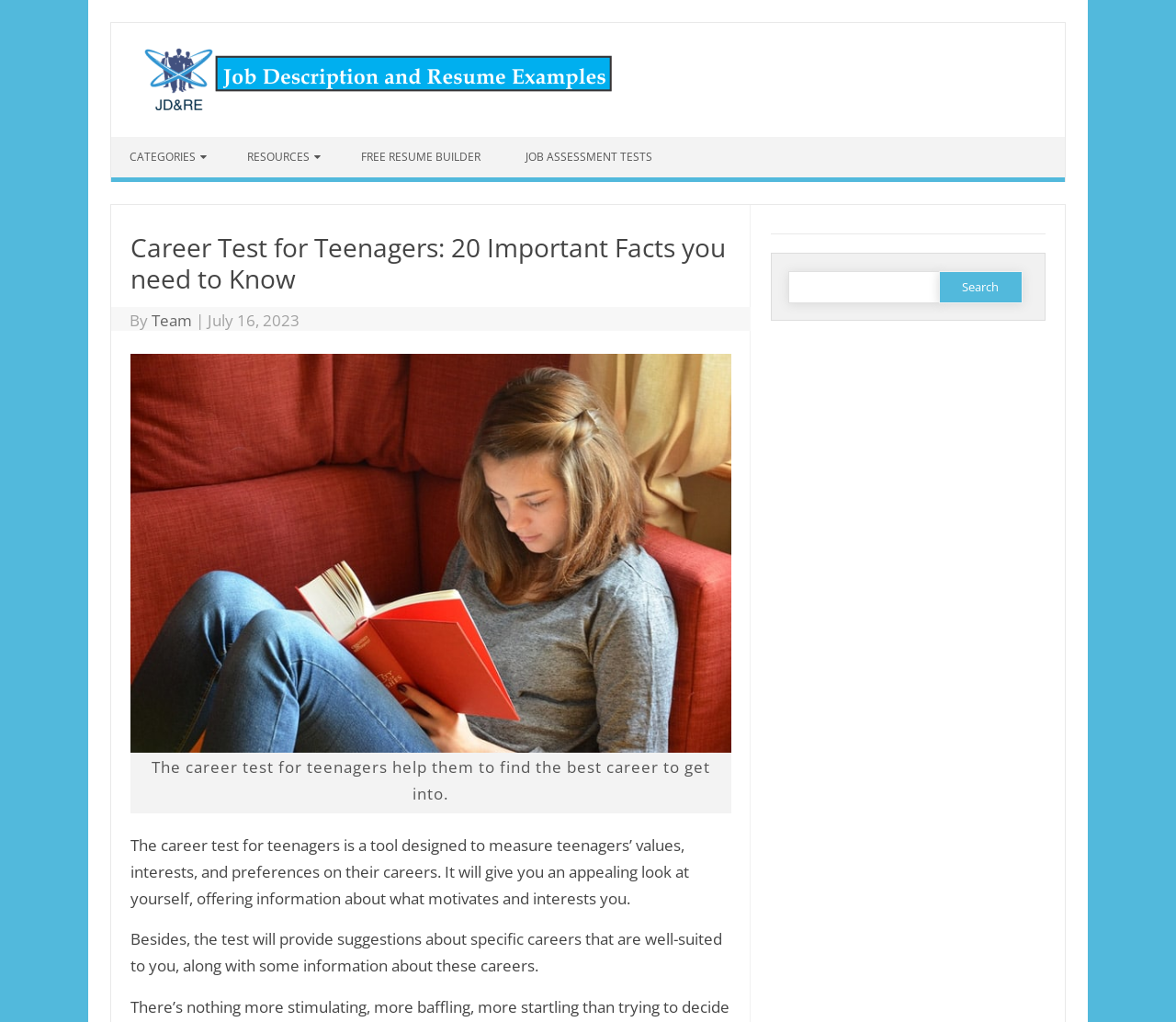What is located below the header image?
Respond with a short answer, either a single word or a phrase, based on the image.

Text about the career test